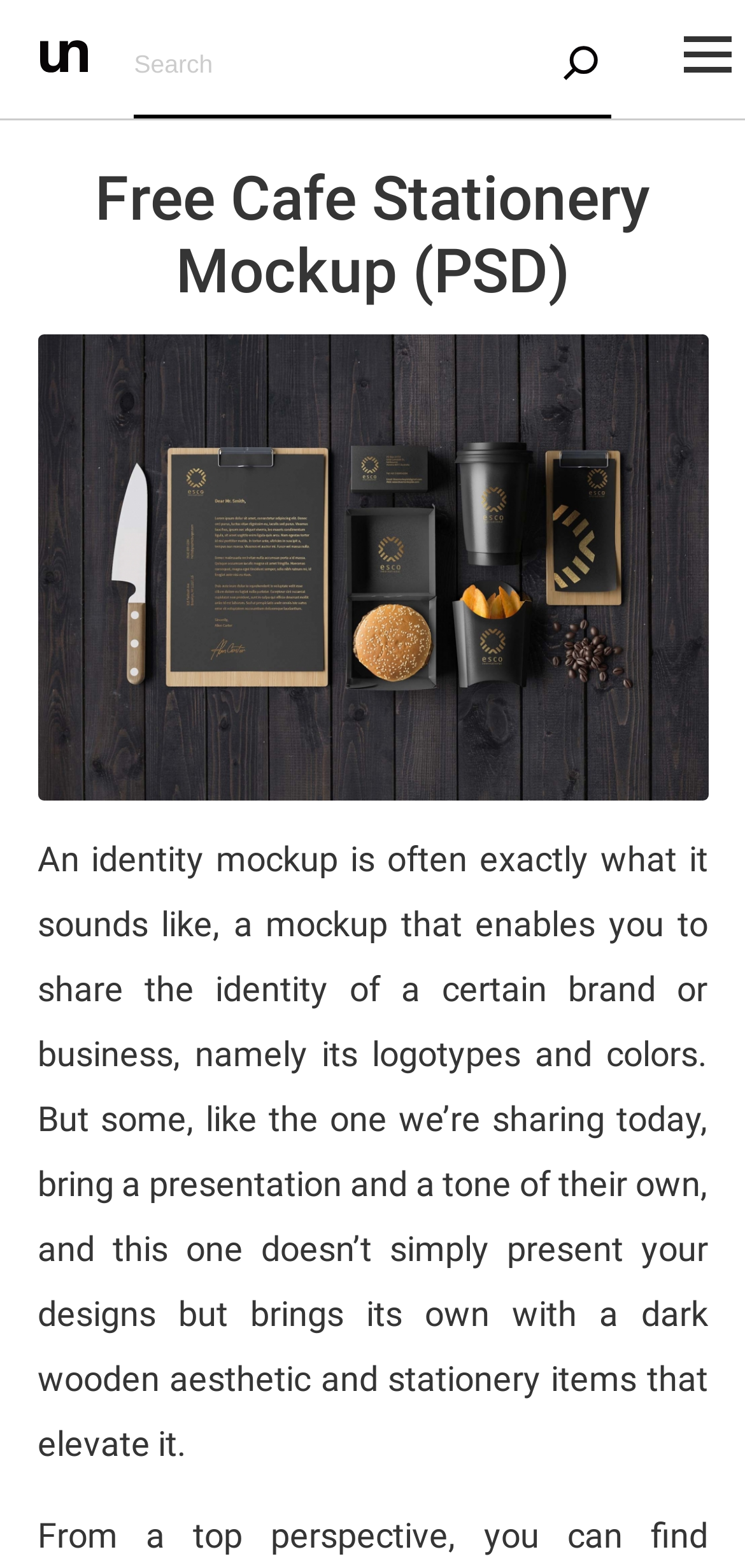Provide the bounding box coordinates for the UI element described in this sentence: "alt="unblast"". The coordinates should be four float values between 0 and 1, i.e., [left, top, right, bottom].

[0.054, 0.032, 0.118, 0.05]